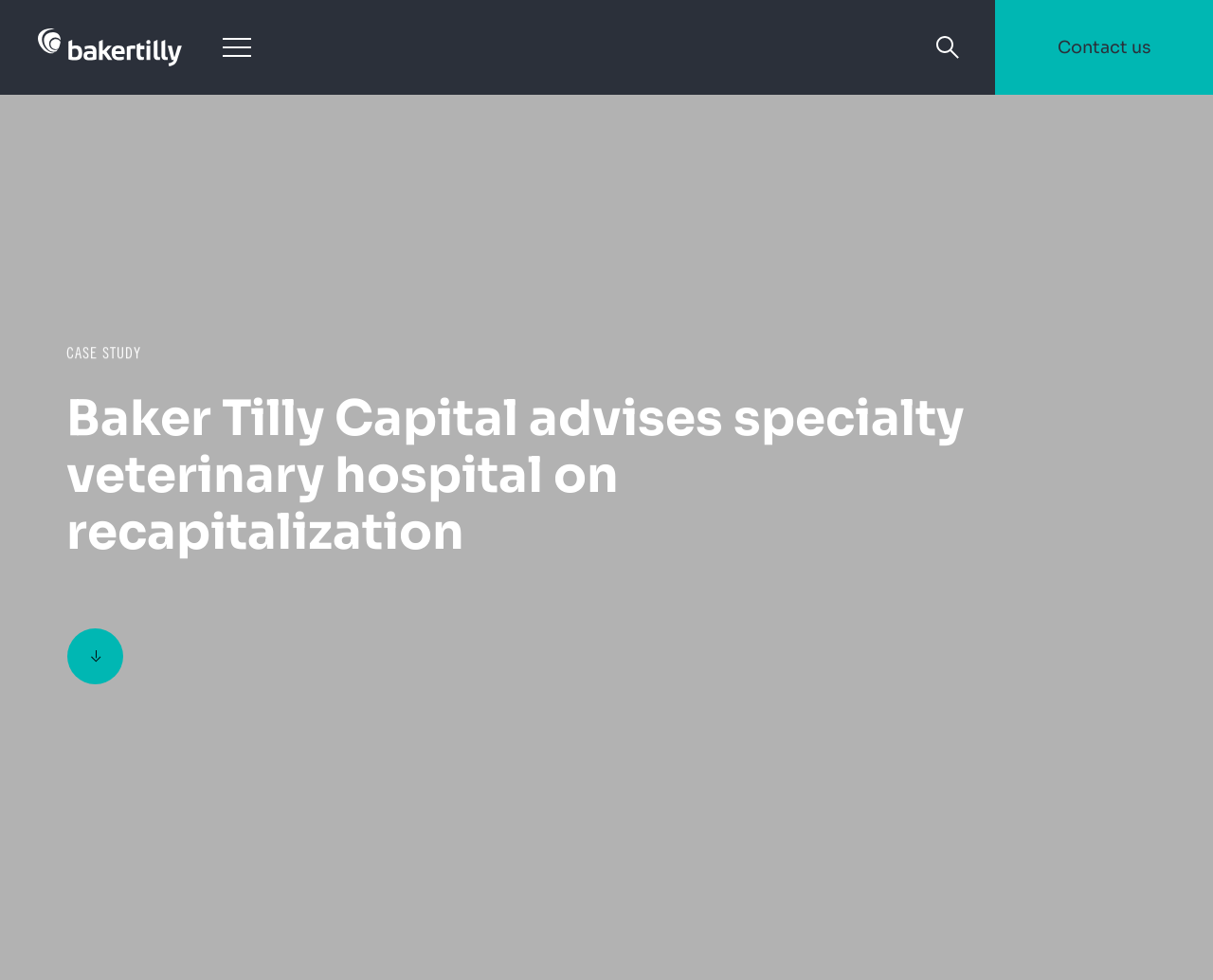Create a detailed summary of all the visual and textual information on the webpage.

The webpage appears to be a case study page from Baker Tilly Capital, a financial advisory firm. At the top left corner, there is a link to the Baker Tilly homepage, accompanied by a small logo image. Next to it, there is a menu button. 

On the top right corner, there is a search bar with a combobox and a search button. The search button has a small magnifying glass icon. 

Below the search bar, there is a prominent link to the "Contact us" page, spanning across the top right section of the page. 

The main content of the page is an article that occupies the majority of the page. It has a heading that reads "Baker Tilly Capital advises specialty veterinary hospital on recapitalization", which is repeated twice, with a slight variation in font size and position. 

There are two "CASE STUDY" labels, one above and one below the heading, indicating that this is a case study page. There are also two small buttons with images, one above and one below the heading, which may be used to navigate to the next or previous case study. 

The content of the case study is not explicitly mentioned, but based on the meta description, it appears to be about a specialty veterinary hospital that sought recapitalization advice from Baker Tilly Capital.